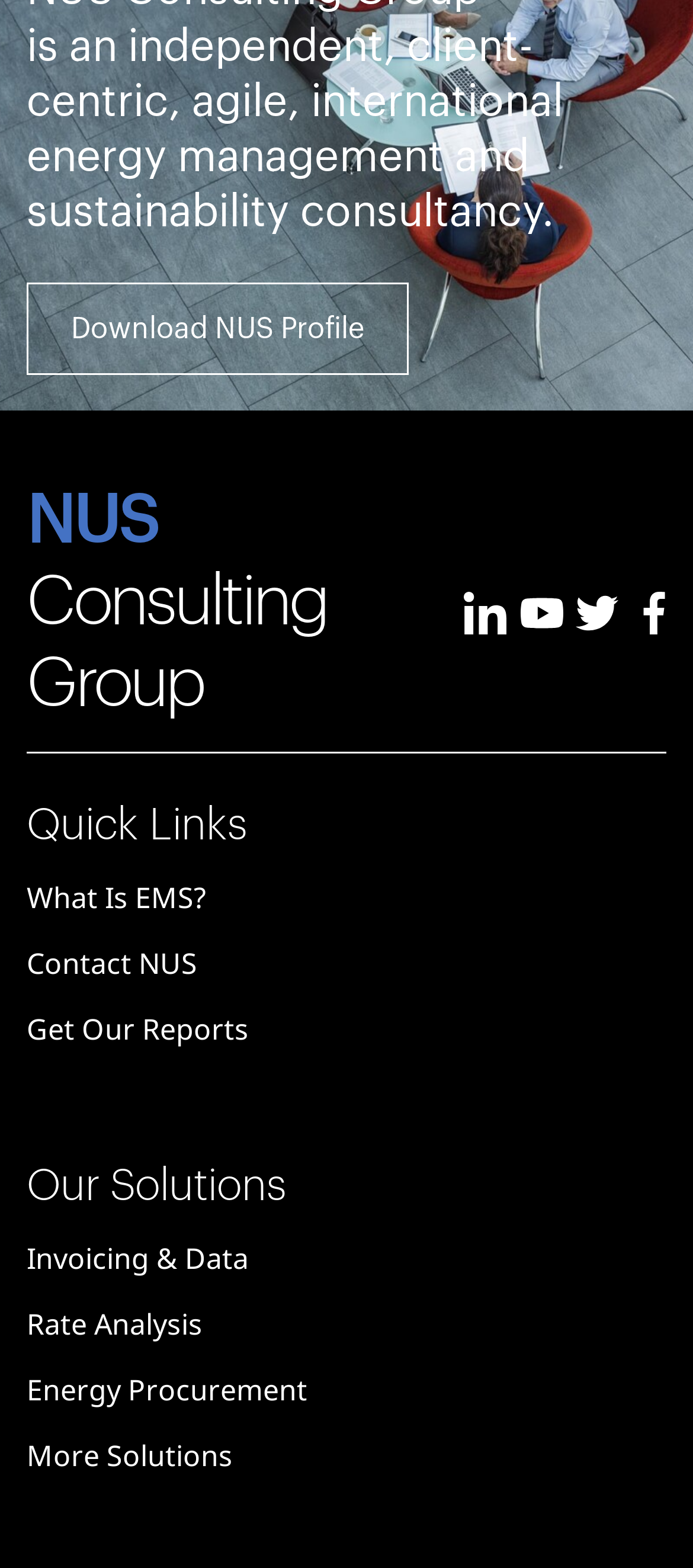What is the last solution listed under 'Our Solutions'?
Please provide a single word or phrase as your answer based on the image.

More Solutions